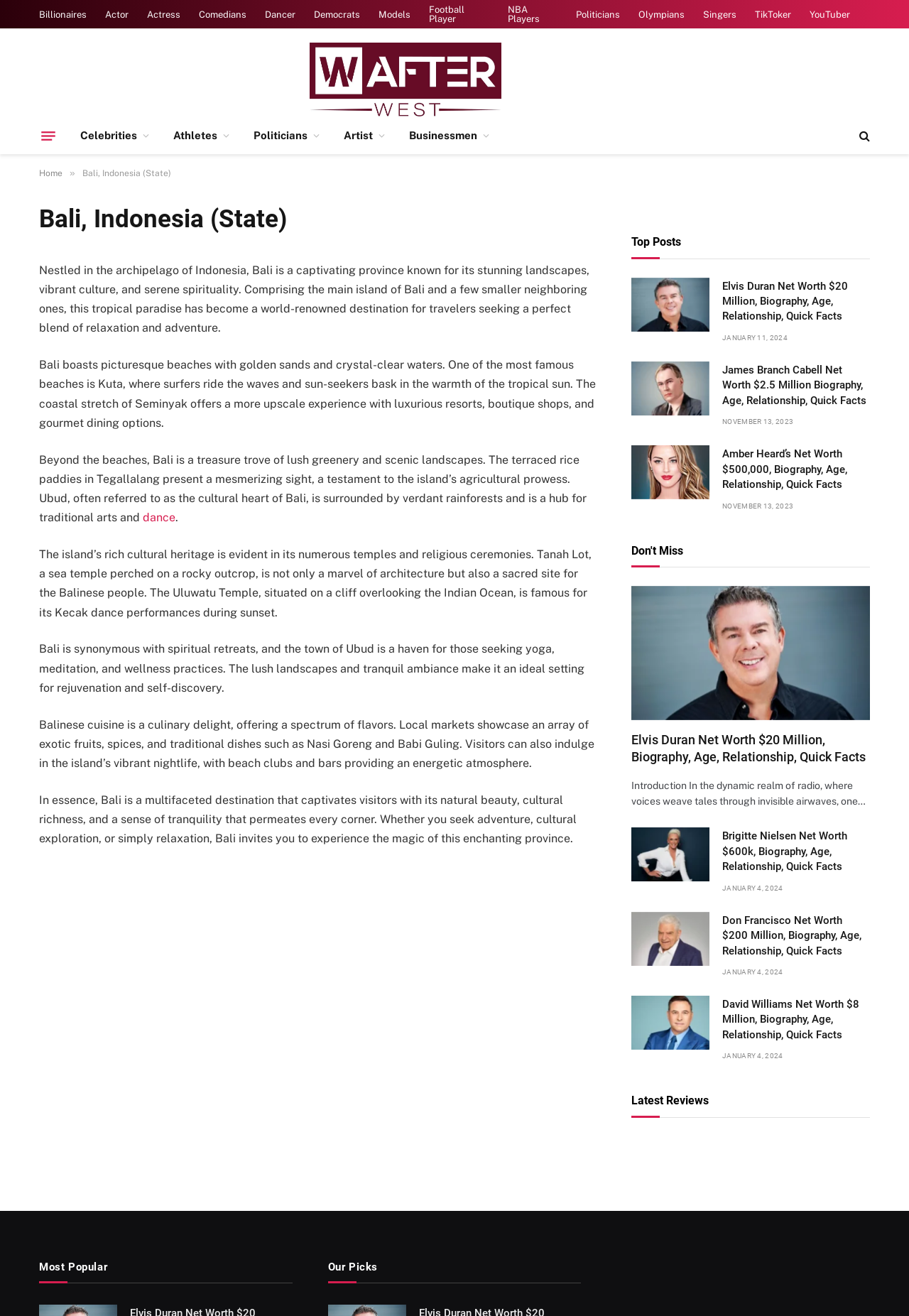Can you find the bounding box coordinates for the UI element given this description: "Football Player"? Provide the coordinates as four float numbers between 0 and 1: [left, top, right, bottom].

[0.462, 0.0, 0.548, 0.022]